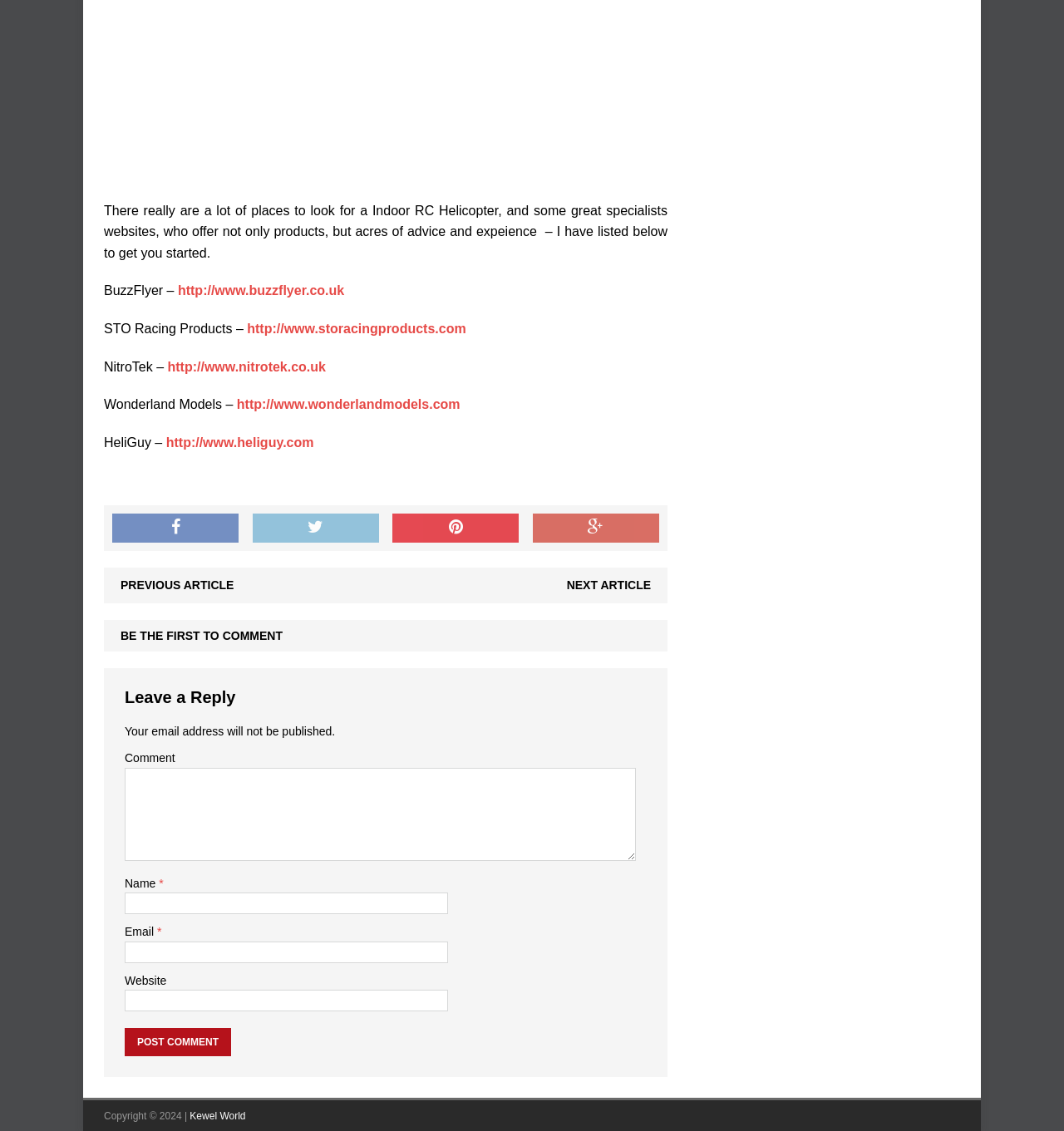Specify the bounding box coordinates of the area to click in order to follow the given instruction: "Click on the link to BuzzFlyer website."

[0.167, 0.251, 0.324, 0.263]